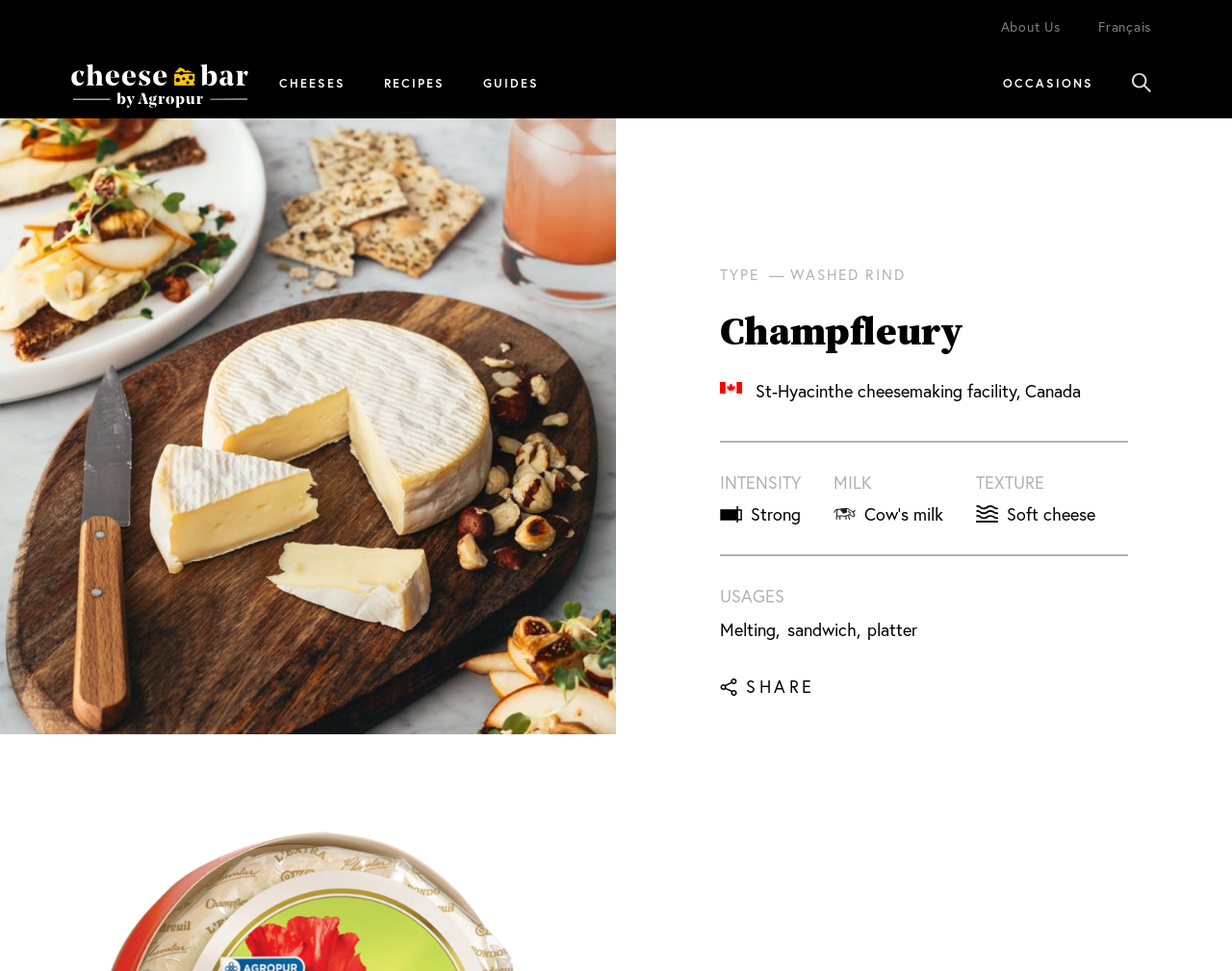Provide your answer to the question using just one word or phrase: What is the intensity of Champfleury cheese?

Strong